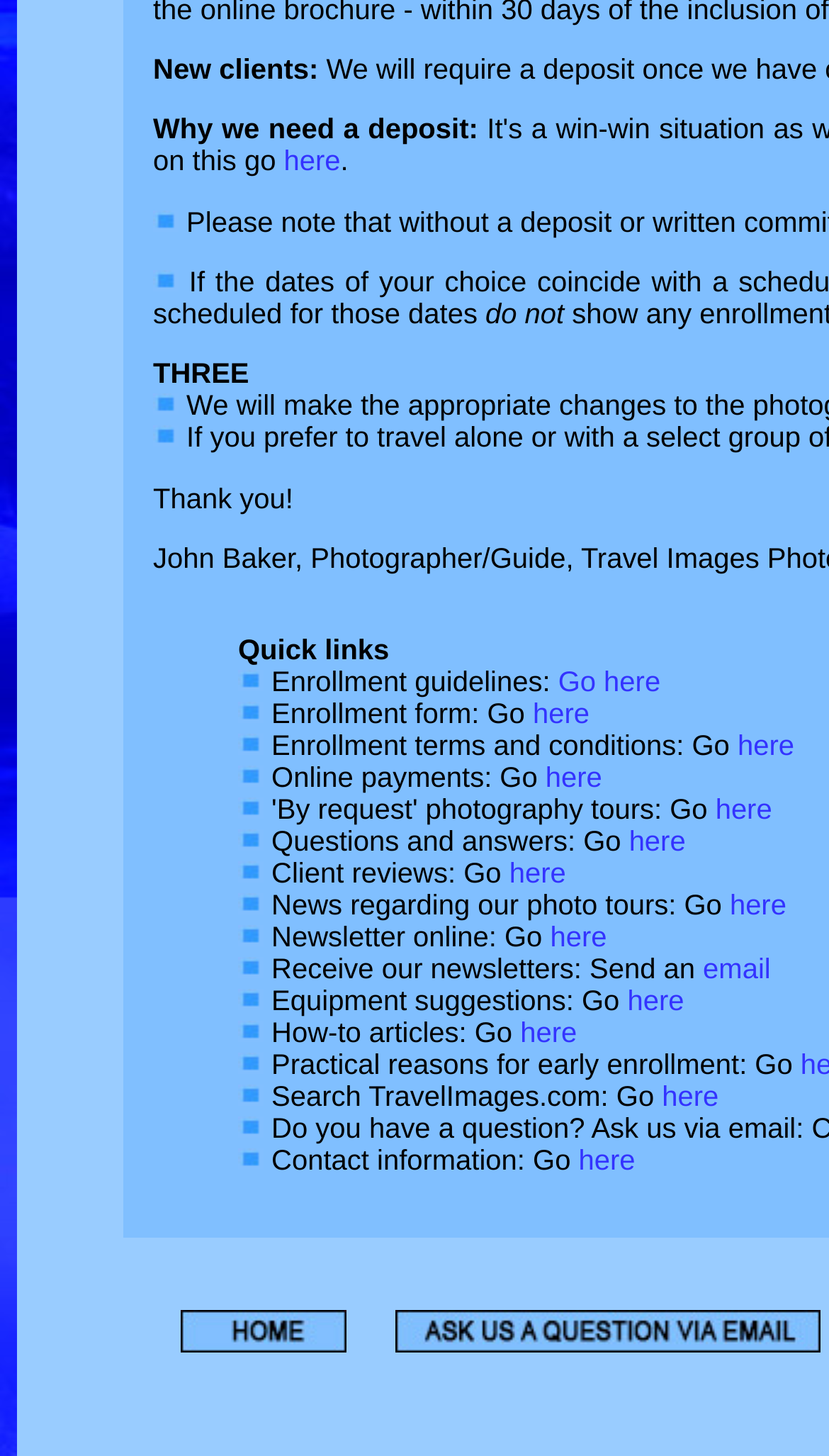Please reply to the following question with a single word or a short phrase:
How many quick links are available?

9